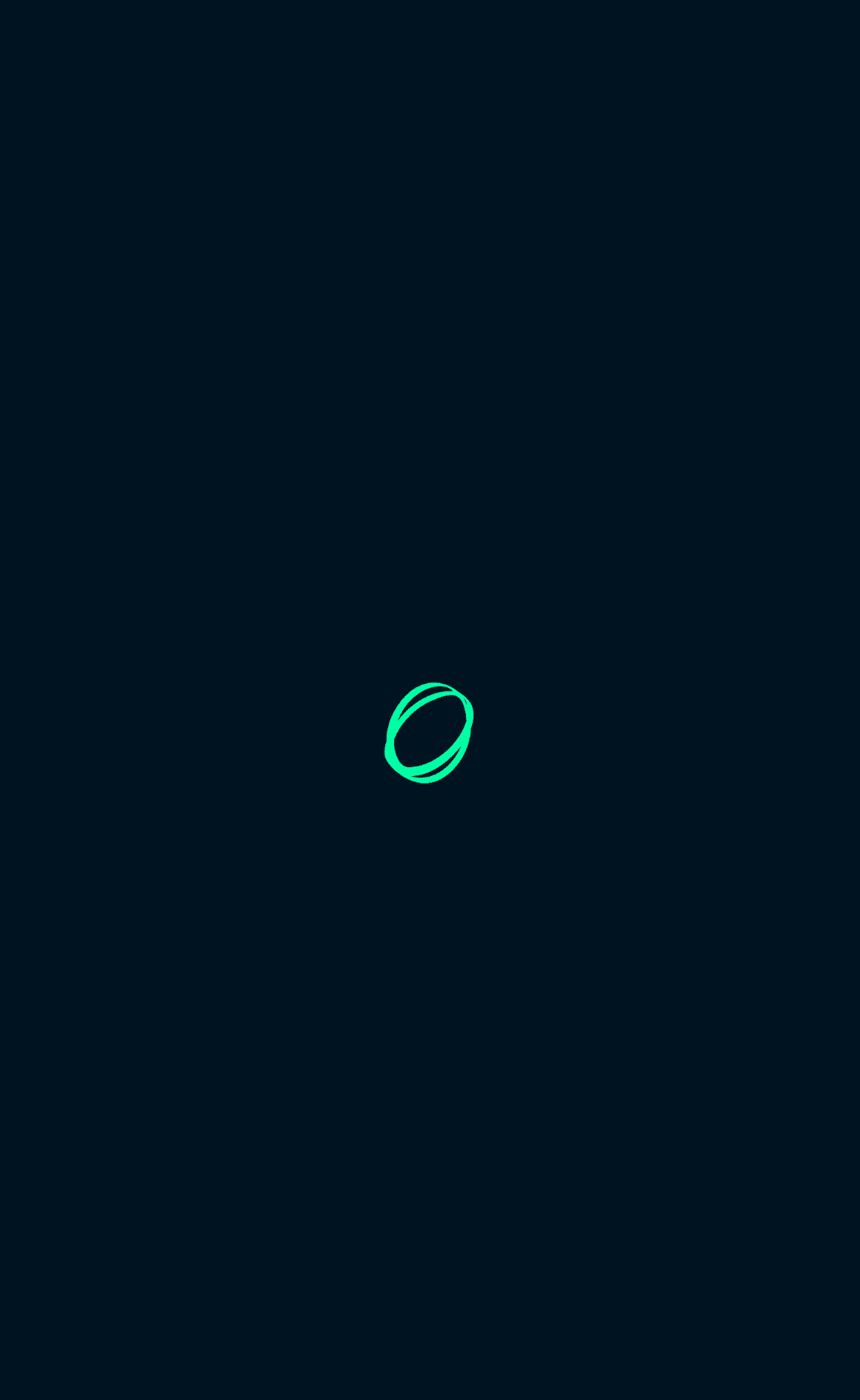Provide a short answer to the following question with just one word or phrase: What is the position of the logo on the webpage?

Top left